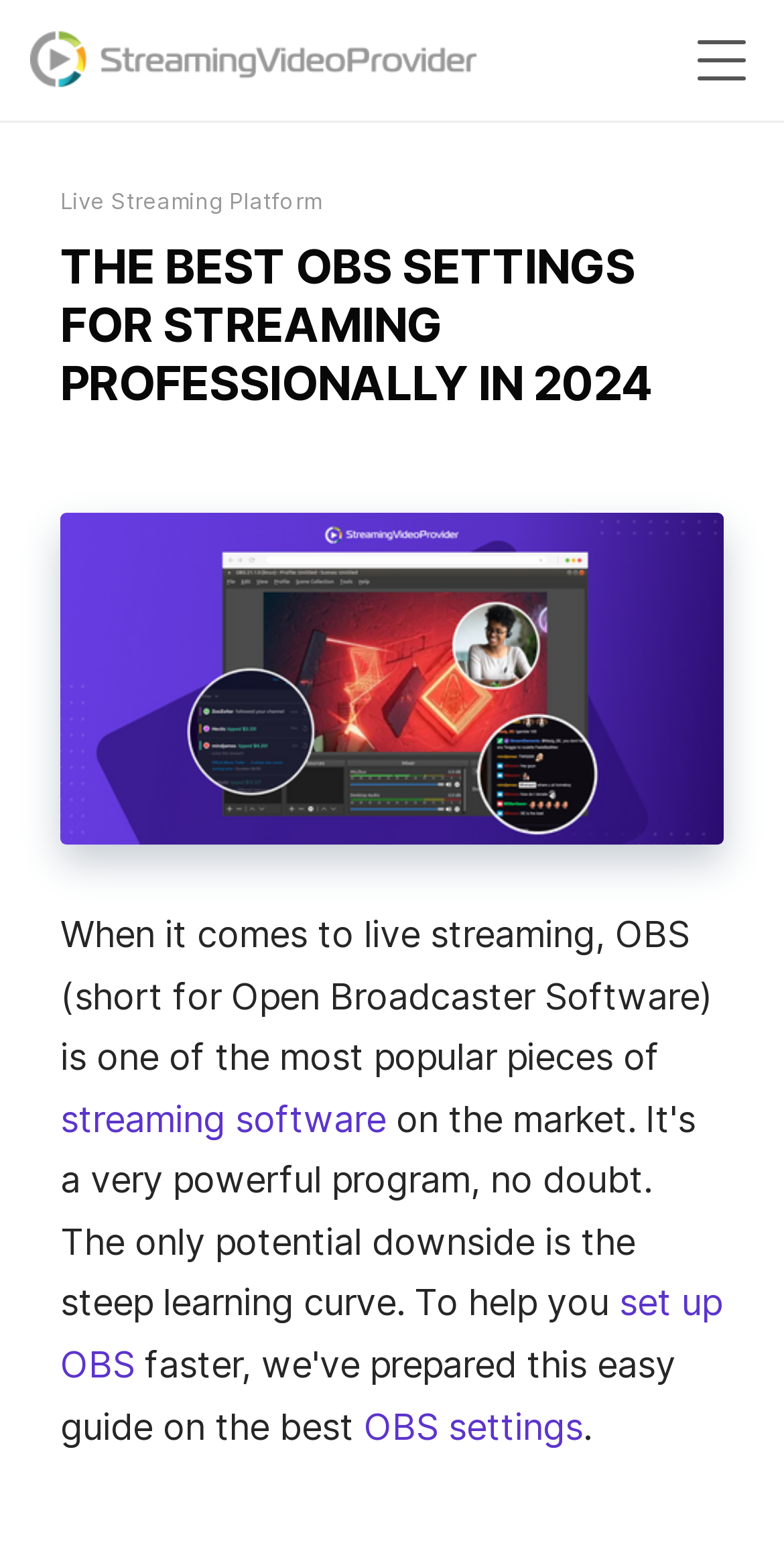Refer to the screenshot and give an in-depth answer to this question: What is the position of the 'Try It Free' button?

By examining the bounding box coordinates of the 'Try It Free' button, I found that its coordinates are [0.651, 0.24, 0.863, 0.289], which indicates that it is located at the top right corner of the webpage.